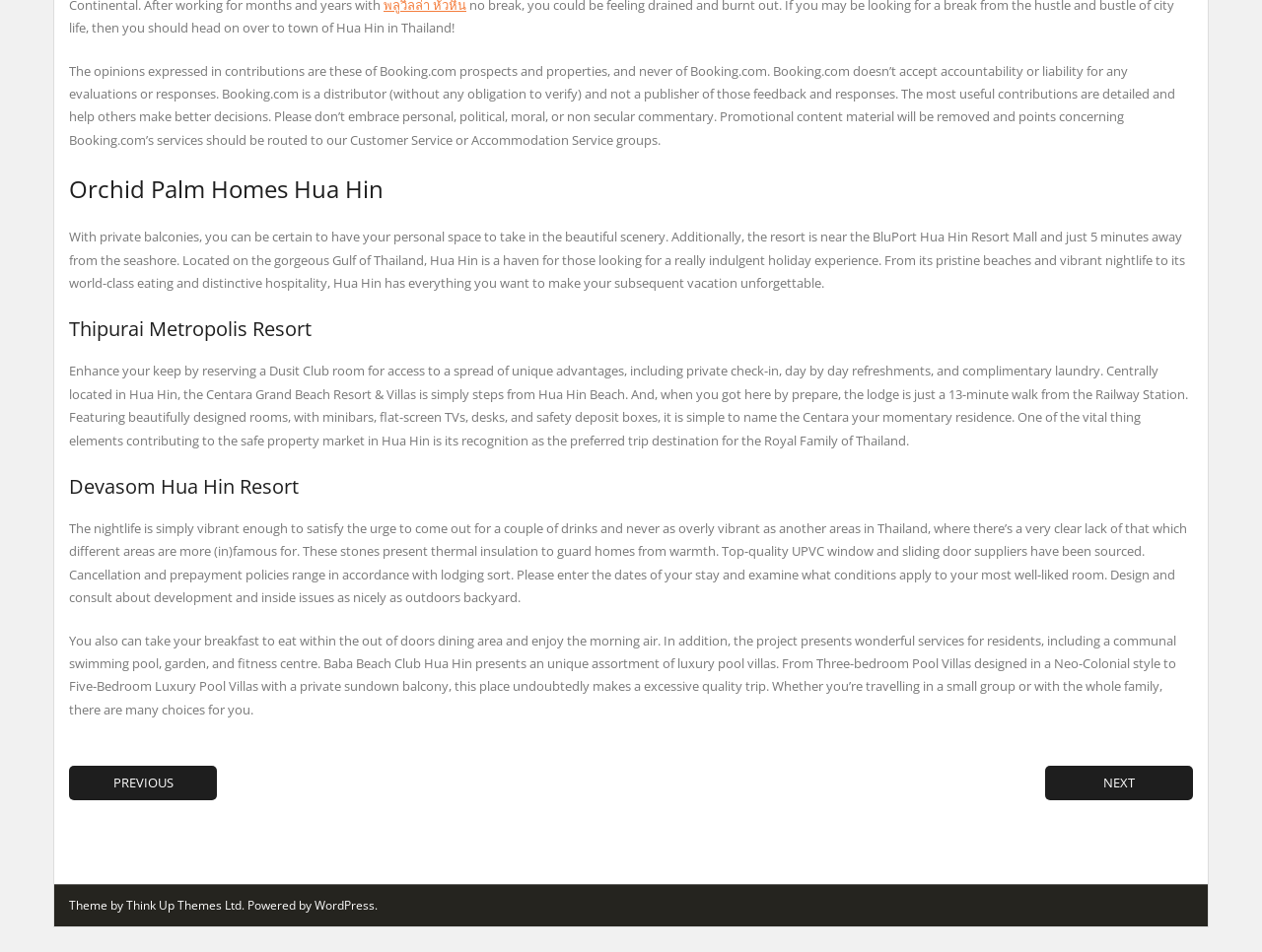How many minutes away is the beach from the Centara Grand Beach Resort & Villas?
Please look at the screenshot and answer using one word or phrase.

5 minutes